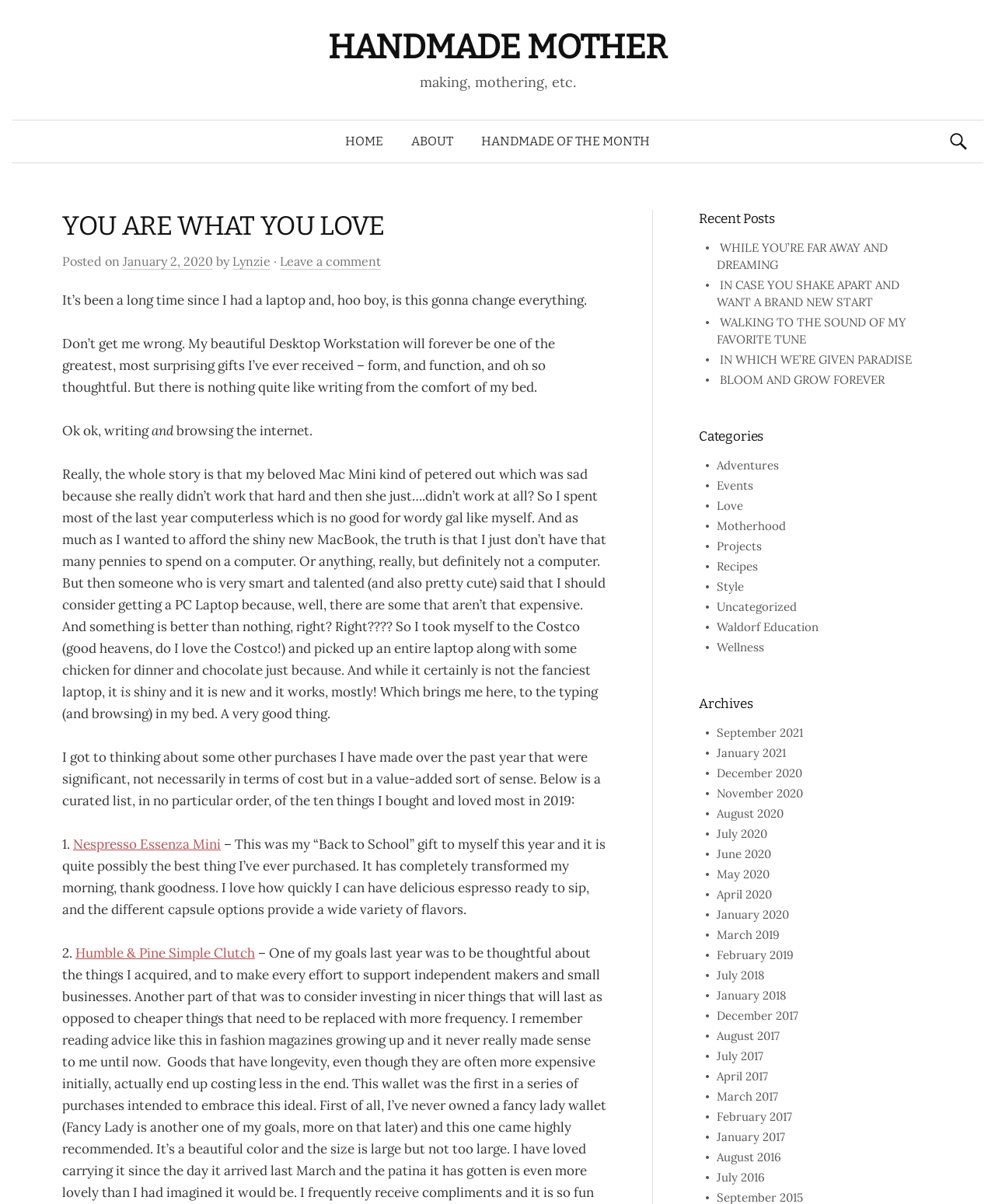Determine the bounding box coordinates of the section I need to click to execute the following instruction: "View the 'Recent Posts'". Provide the coordinates as four float numbers between 0 and 1, i.e., [left, top, right, bottom].

[0.702, 0.174, 0.937, 0.19]